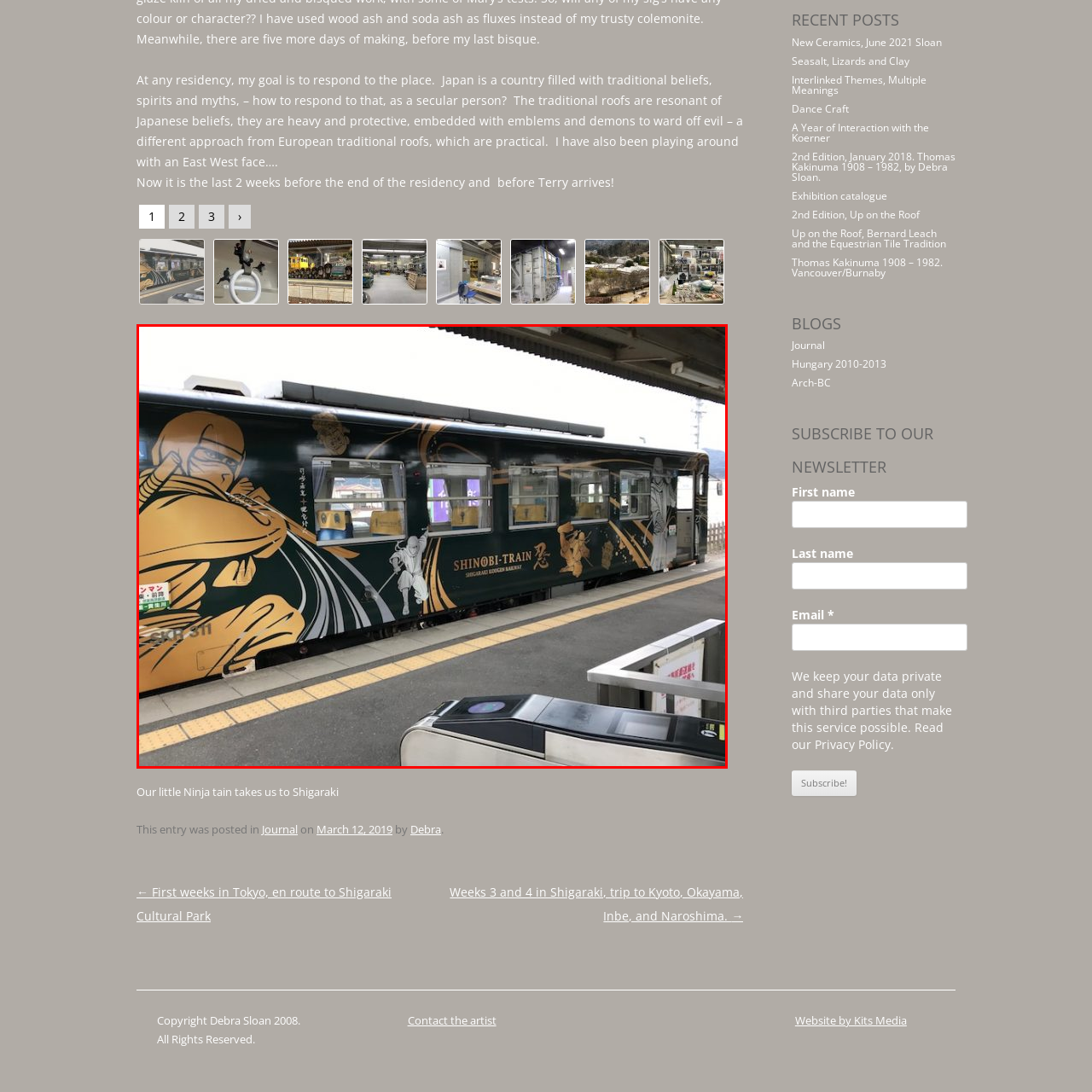Examine the picture highlighted with a red border, What is the train's purpose besides transportation? Please respond with a single word or phrase.

Attraction